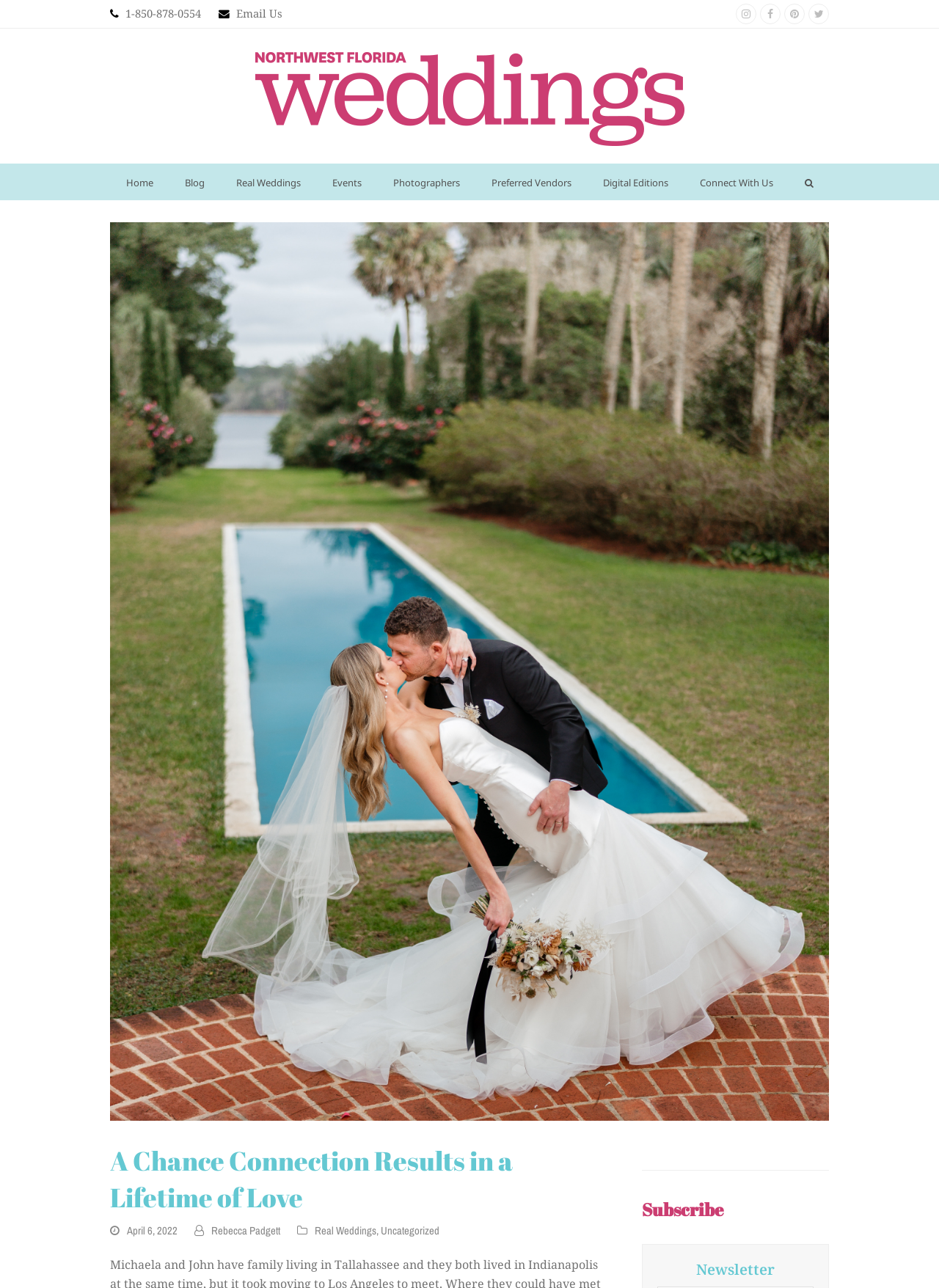Select the bounding box coordinates of the element I need to click to carry out the following instruction: "View Projects".

None